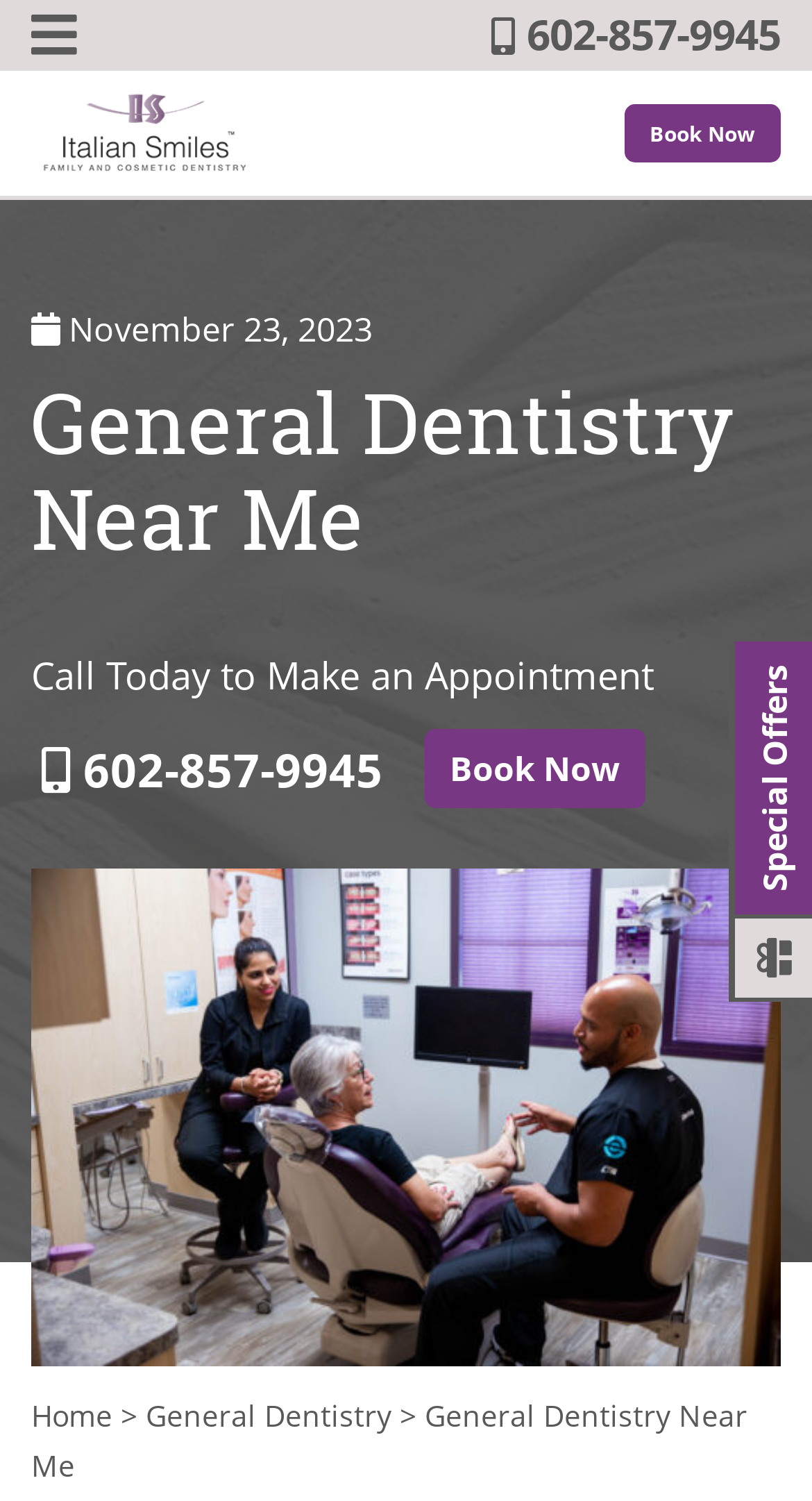Find the bounding box coordinates of the clickable element required to execute the following instruction: "Visit Italian Smiles Family and Cosmetic Dentistry website". Provide the coordinates as four float numbers between 0 and 1, i.e., [left, top, right, bottom].

[0.038, 0.069, 0.318, 0.102]